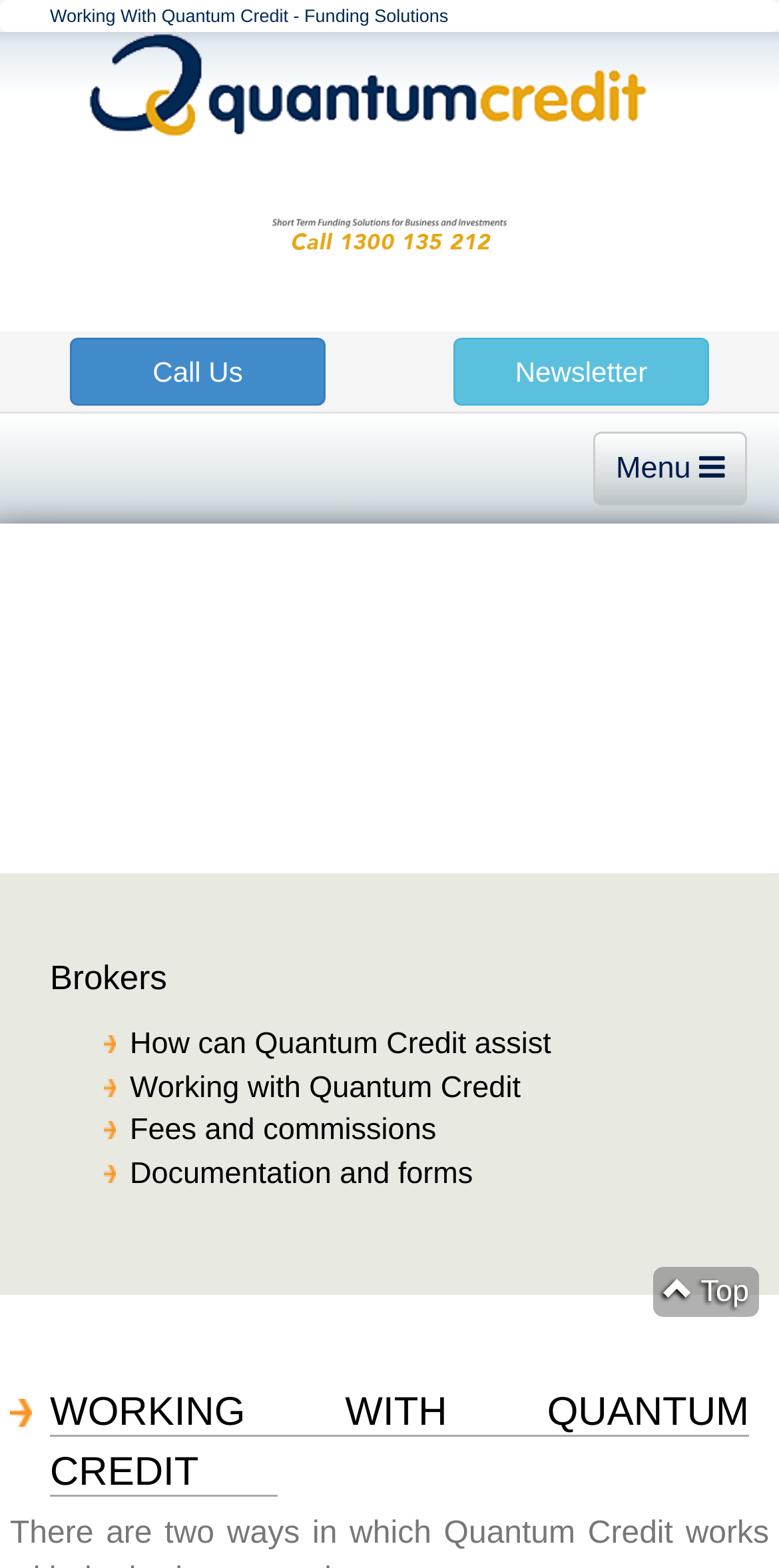What is the company name?
Based on the screenshot, provide a one-word or short-phrase response.

Quantum Credit